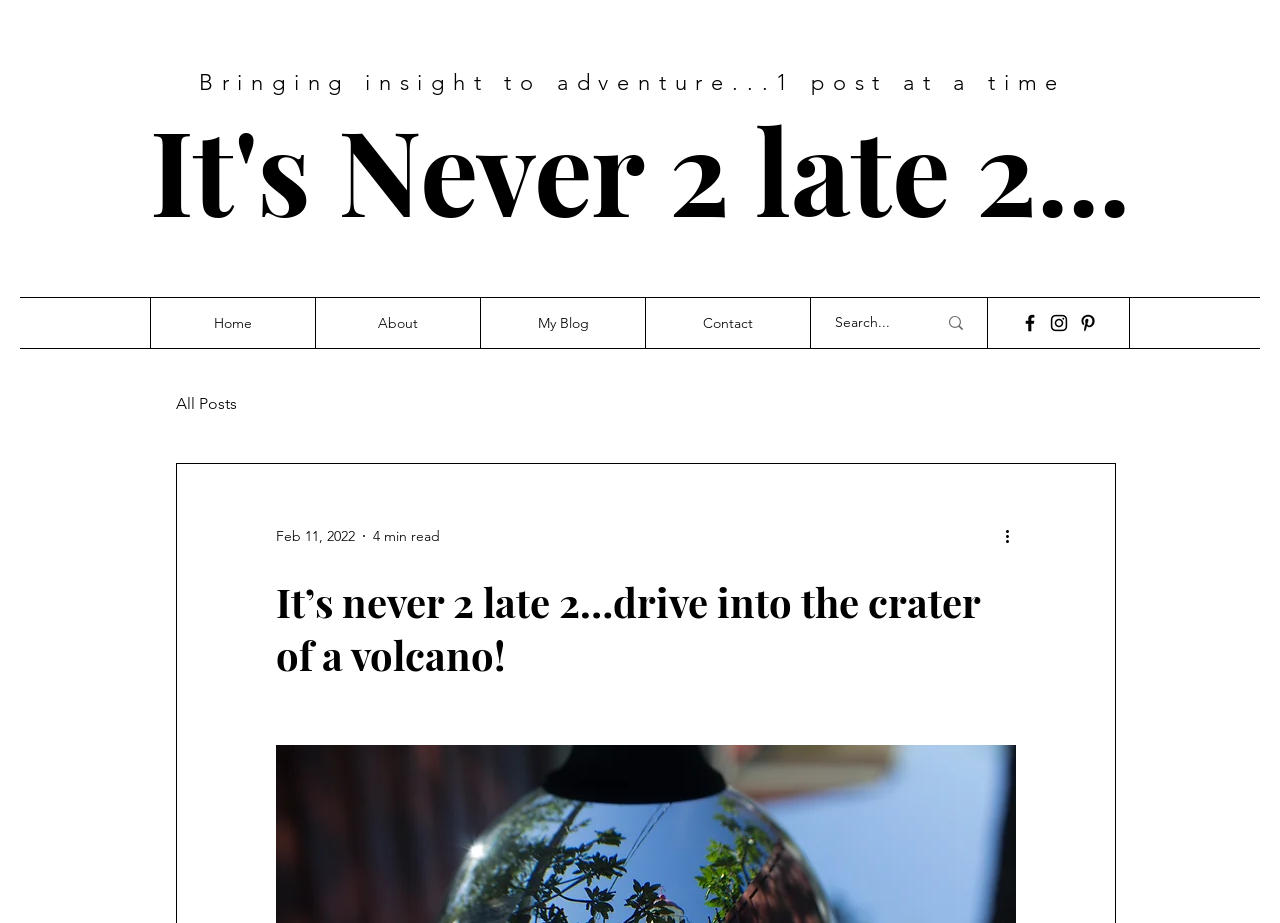Determine the bounding box coordinates for the area that needs to be clicked to fulfill this task: "Go to Home page". The coordinates must be given as four float numbers between 0 and 1, i.e., [left, top, right, bottom].

[0.117, 0.323, 0.246, 0.377]